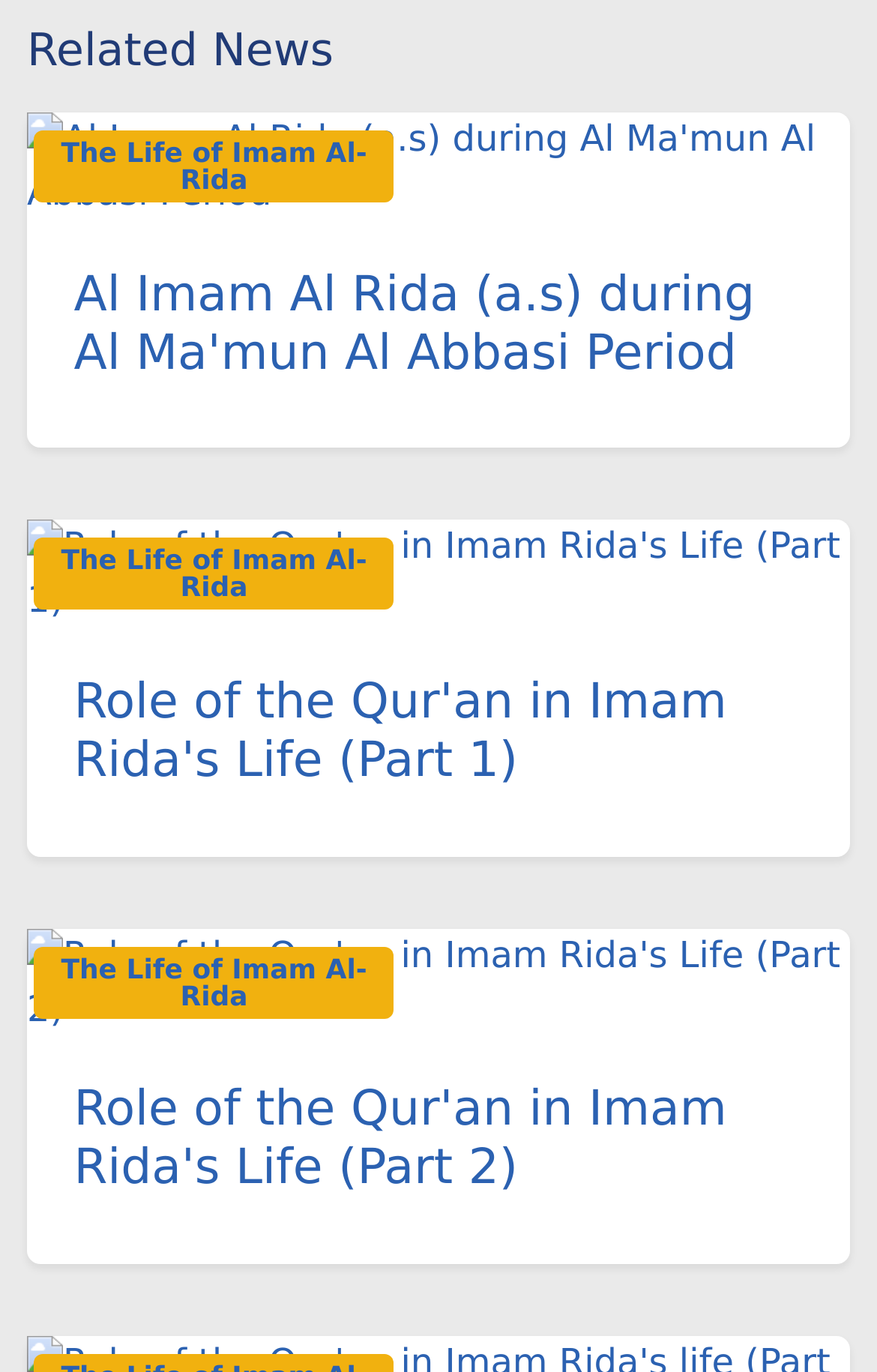Provide the bounding box coordinates of the HTML element this sentence describes: "The Life of Imam Al-Rida". The bounding box coordinates consist of four float numbers between 0 and 1, i.e., [left, top, right, bottom].

[0.07, 0.397, 0.419, 0.44]